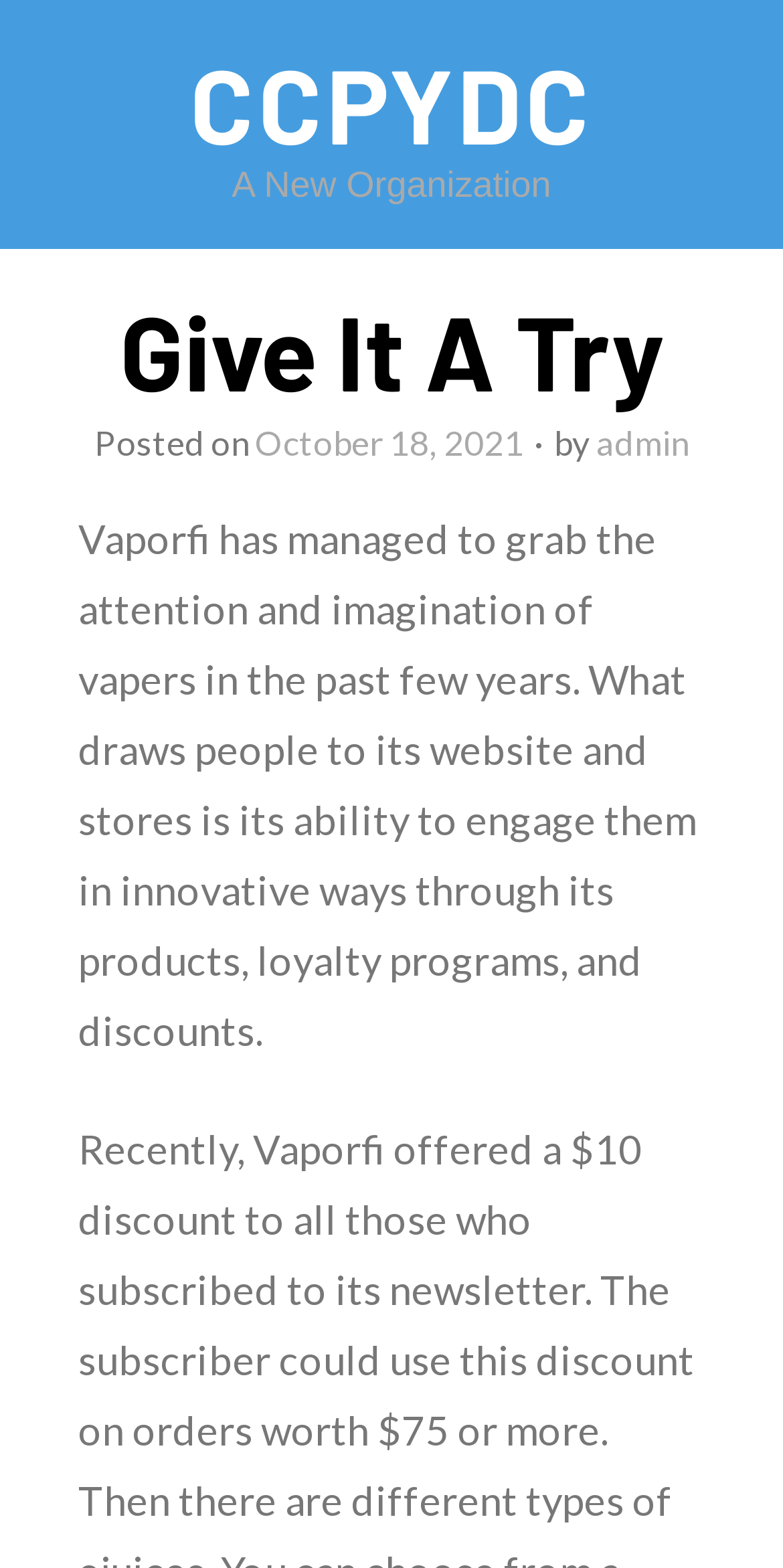Offer an extensive depiction of the webpage and its key elements.

The webpage appears to be a blog post or article about Vaporfi, a company that has gained popularity among vapers. At the top of the page, there is a heading that reads "CCPYDC" and a link with the same text. Below this, there is another heading that says "A New Organization". 

Under the "A New Organization" heading, there is a subheading that reads "Give It A Try". To the right of this subheading, there is a text that says "Posted on" followed by a link to the date "October 18, 2021". Next to the date, there is a text that says "by" followed by a link to the author "admin". 

The main content of the page is a paragraph of text that describes Vaporfi's ability to engage customers through its products, loyalty programs, and discounts. This paragraph is positioned below the date and author information.